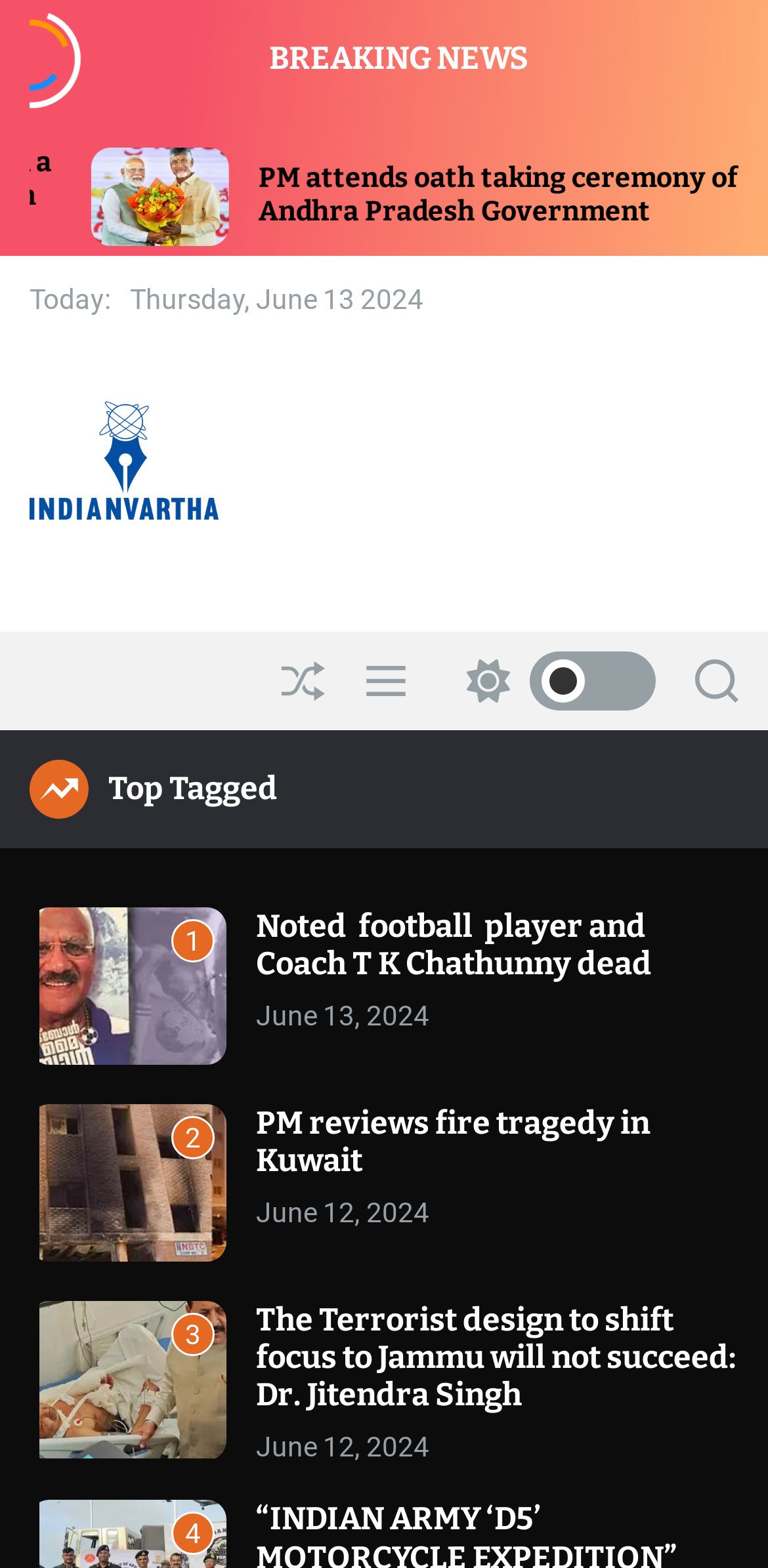Provide the bounding box coordinates of the HTML element described by the text: "Skip to main content". The coordinates should be in the format [left, top, right, bottom] with values between 0 and 1.

None